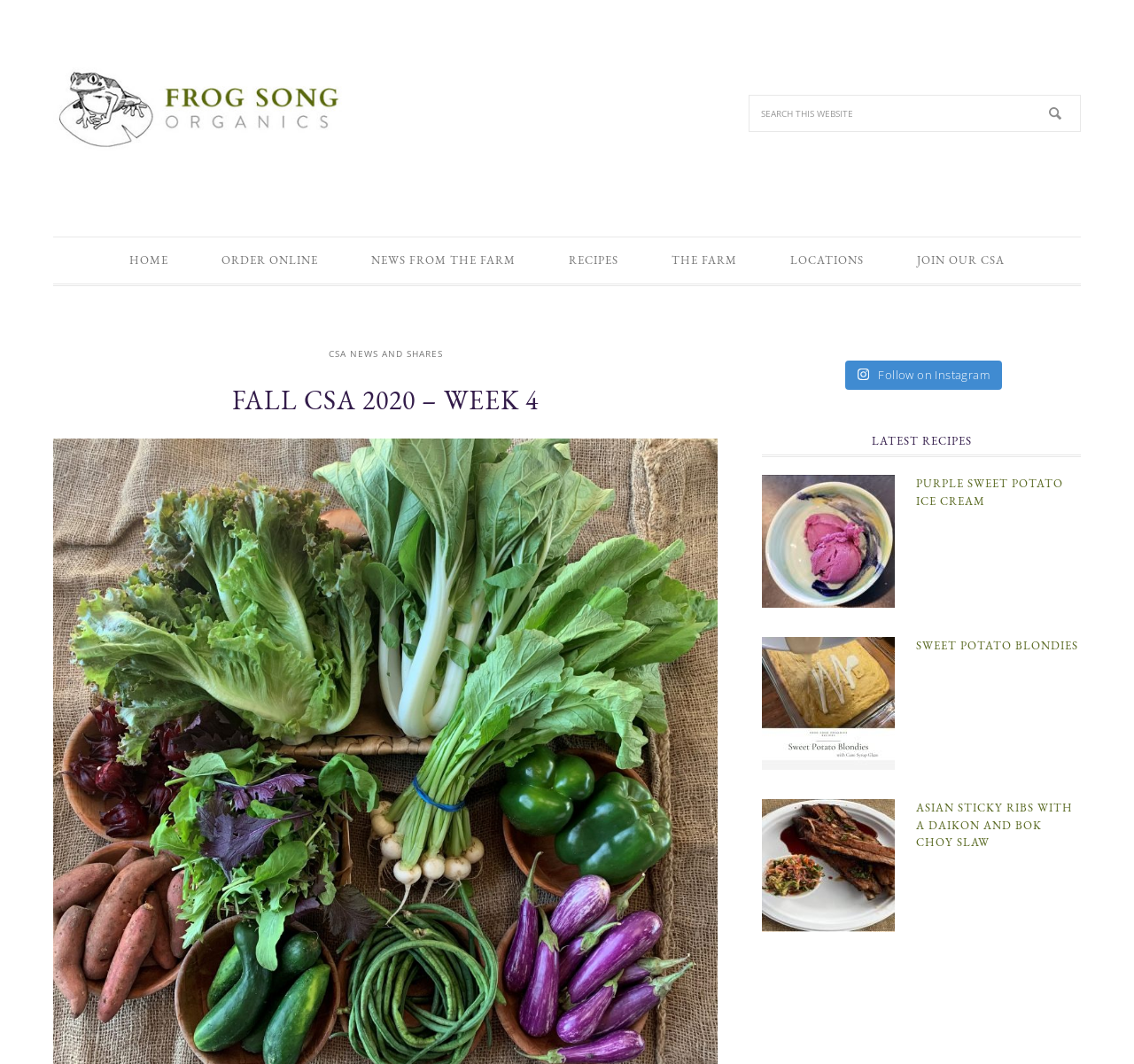Please find the bounding box coordinates of the element's region to be clicked to carry out this instruction: "View recipes".

[0.478, 0.223, 0.569, 0.266]